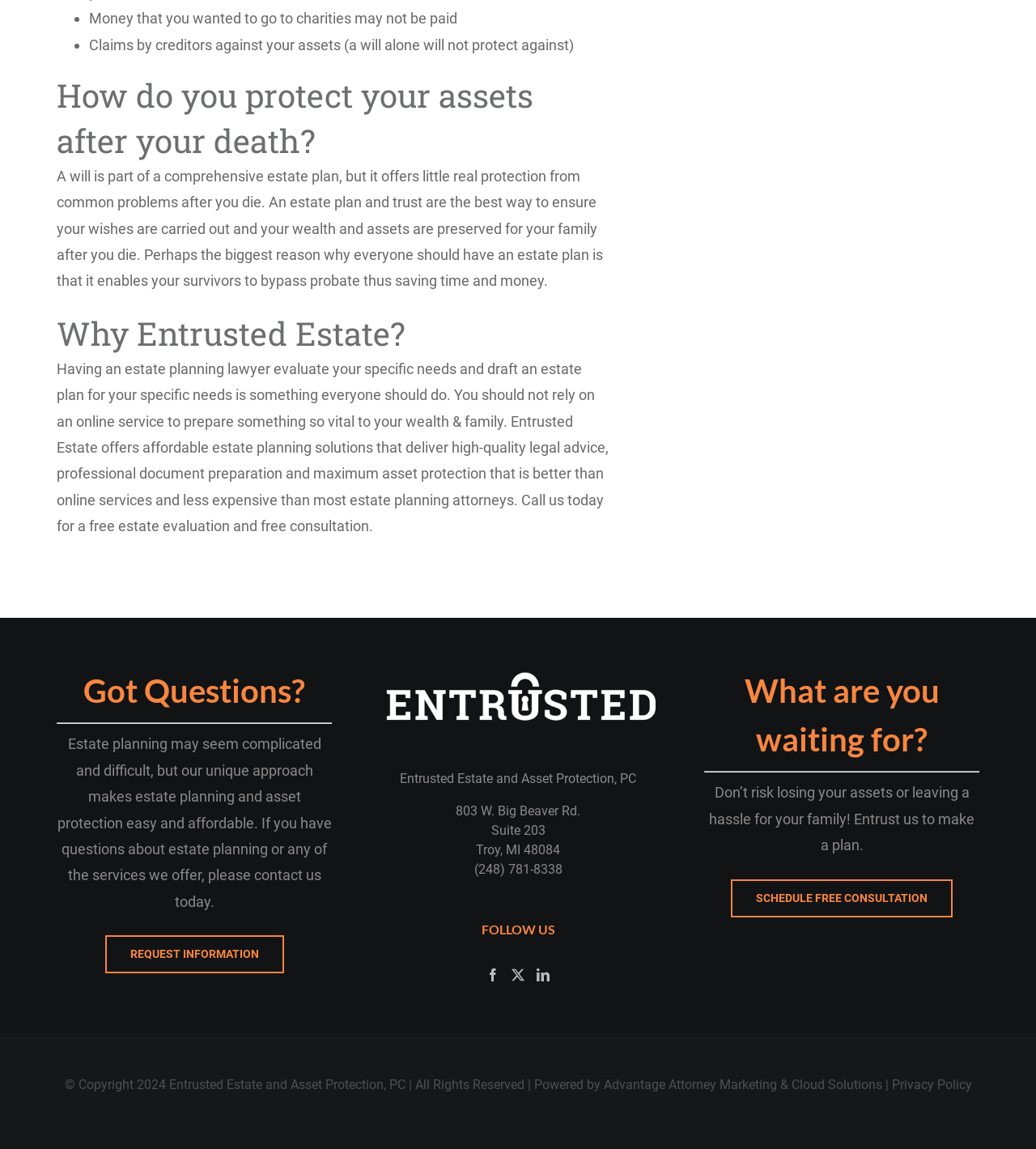What can creditors do to one's assets?
Relying on the image, give a concise answer in one word or a brief phrase.

Make claims